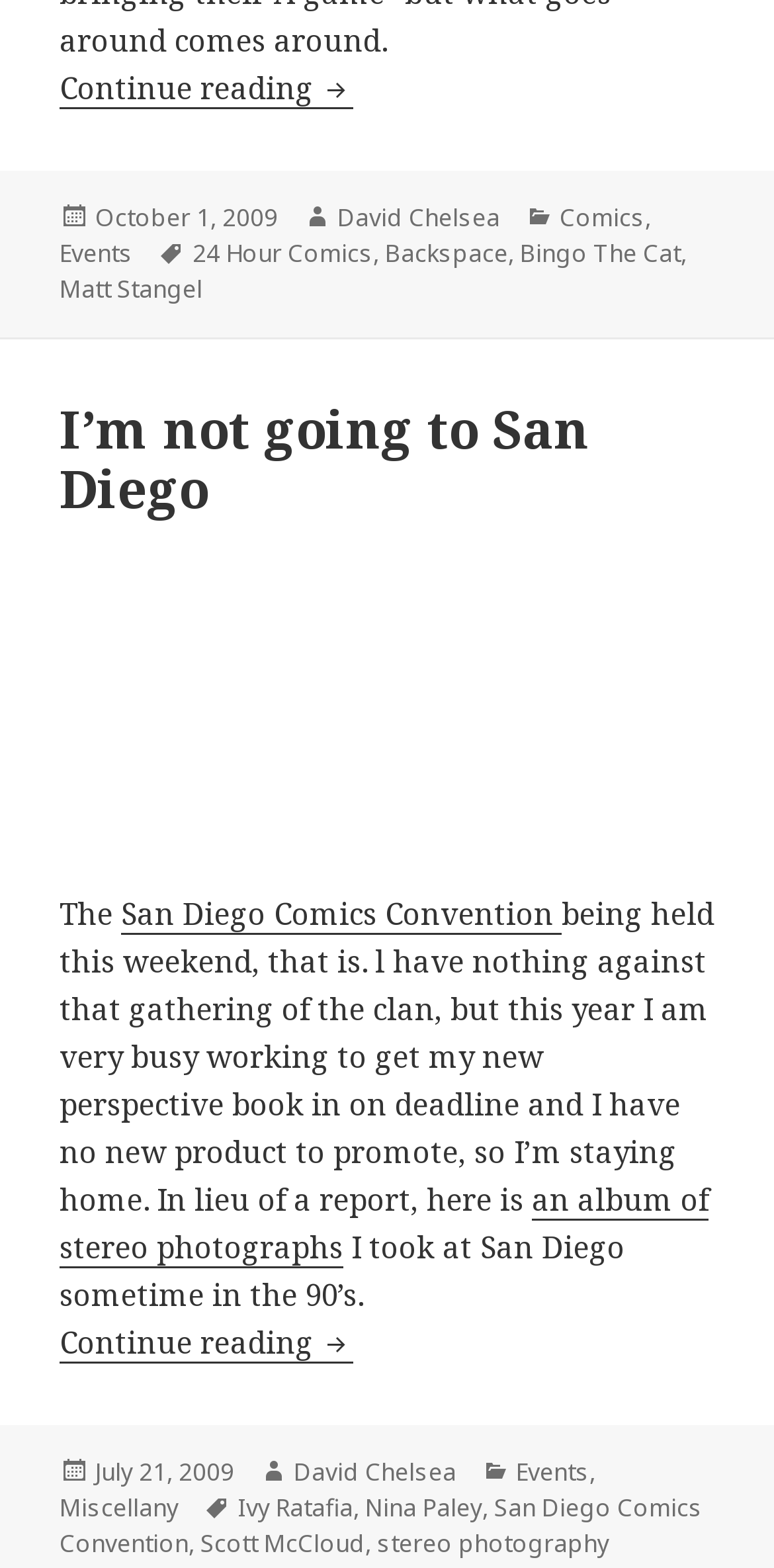Please identify the bounding box coordinates of the region to click in order to complete the task: "View the tags of the post". The coordinates must be four float numbers between 0 and 1, specified as [left, top, right, bottom].

[0.305, 0.95, 0.379, 0.971]